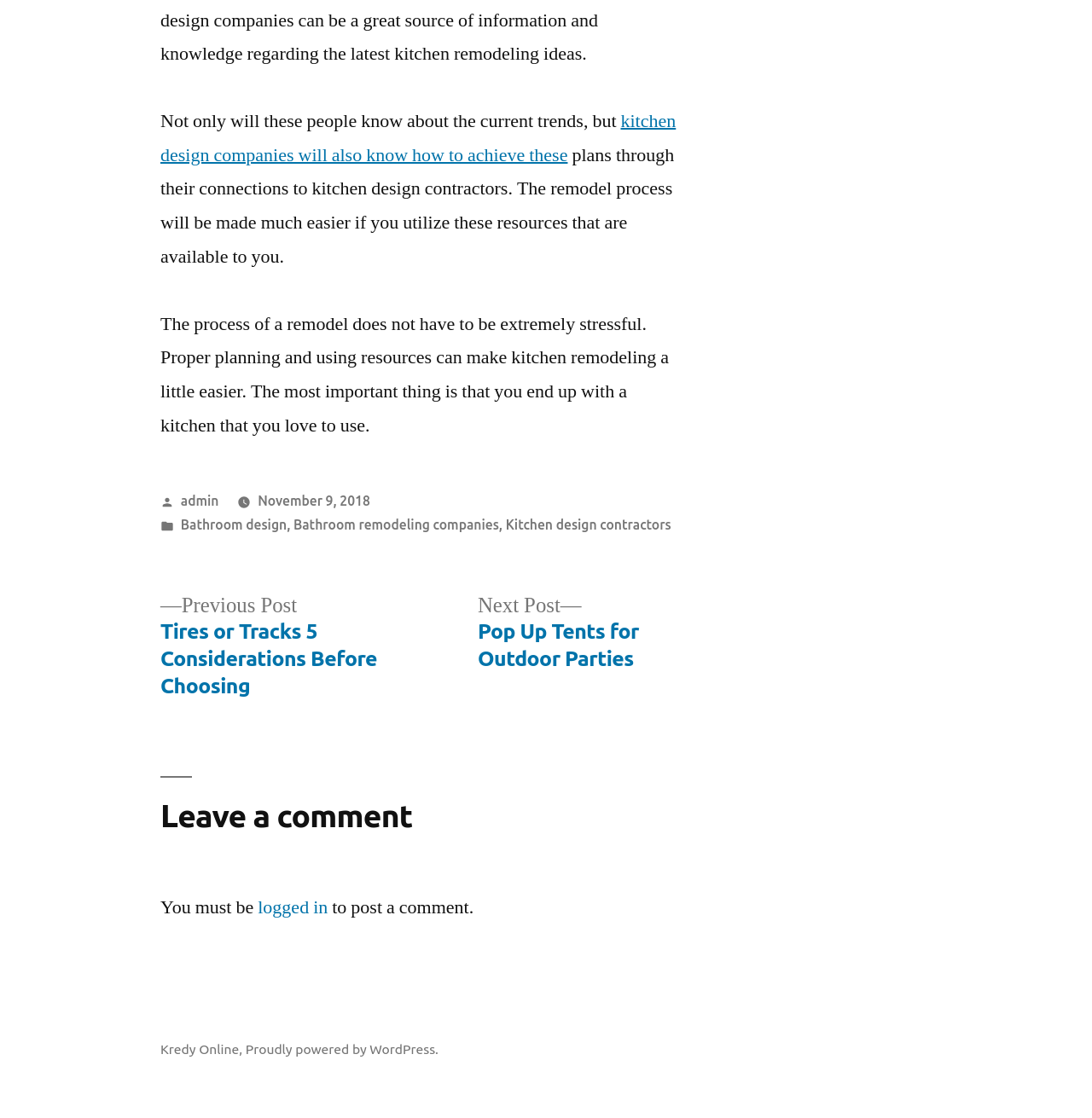Determine the bounding box coordinates of the clickable area required to perform the following instruction: "Read the post dated 'November 9, 2018'". The coordinates should be represented as four float numbers between 0 and 1: [left, top, right, bottom].

[0.236, 0.441, 0.339, 0.455]